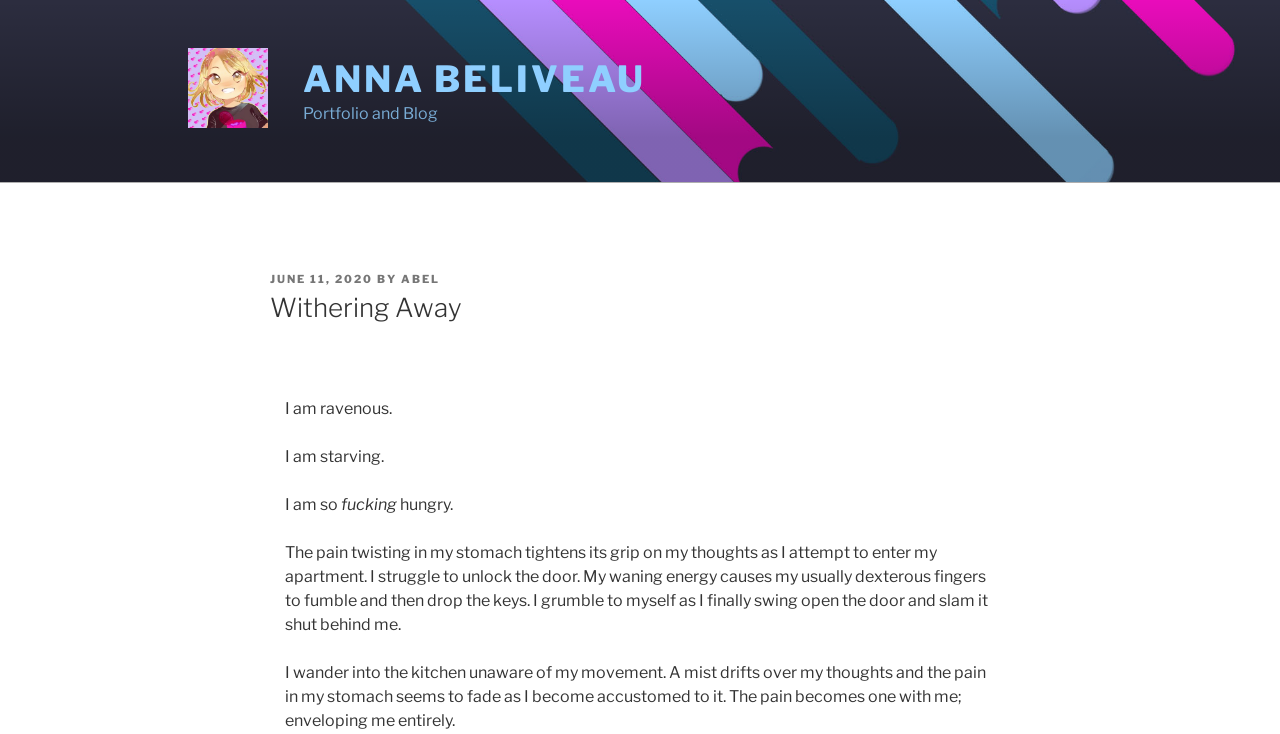Describe all the significant parts and information present on the webpage.

This webpage is about Anna Beliveau's blog post titled "Withering Away". At the top-left corner, there is a link to "Skip to content". Below it, there is a large image of Anna Beliveau, taking up almost the entire width of the page. To the right of the image, there is a link with her name, and below it, another link with her name in all capital letters. 

Next to the links, there is a static text "Portfolio and Blog". Below this text, there is a header section that contains several elements. On the left side, there is a static text "POSTED ON" followed by a link with the date "JUNE 11, 2020". To the right of the date, there is a static text "BY" followed by a link with the name "ABEL". 

On the same level as the date and the name, there is a heading with the title "Withering Away". Below the header section, there are several paragraphs of text. The text describes the author's experience of hunger and pain, with phrases such as "I am ravenous", "I am starving", and "I am so fucking hungry". The text also describes the author's struggle to unlock their apartment door and their subsequent wandering into the kitchen, where they become accustomed to the pain in their stomach.